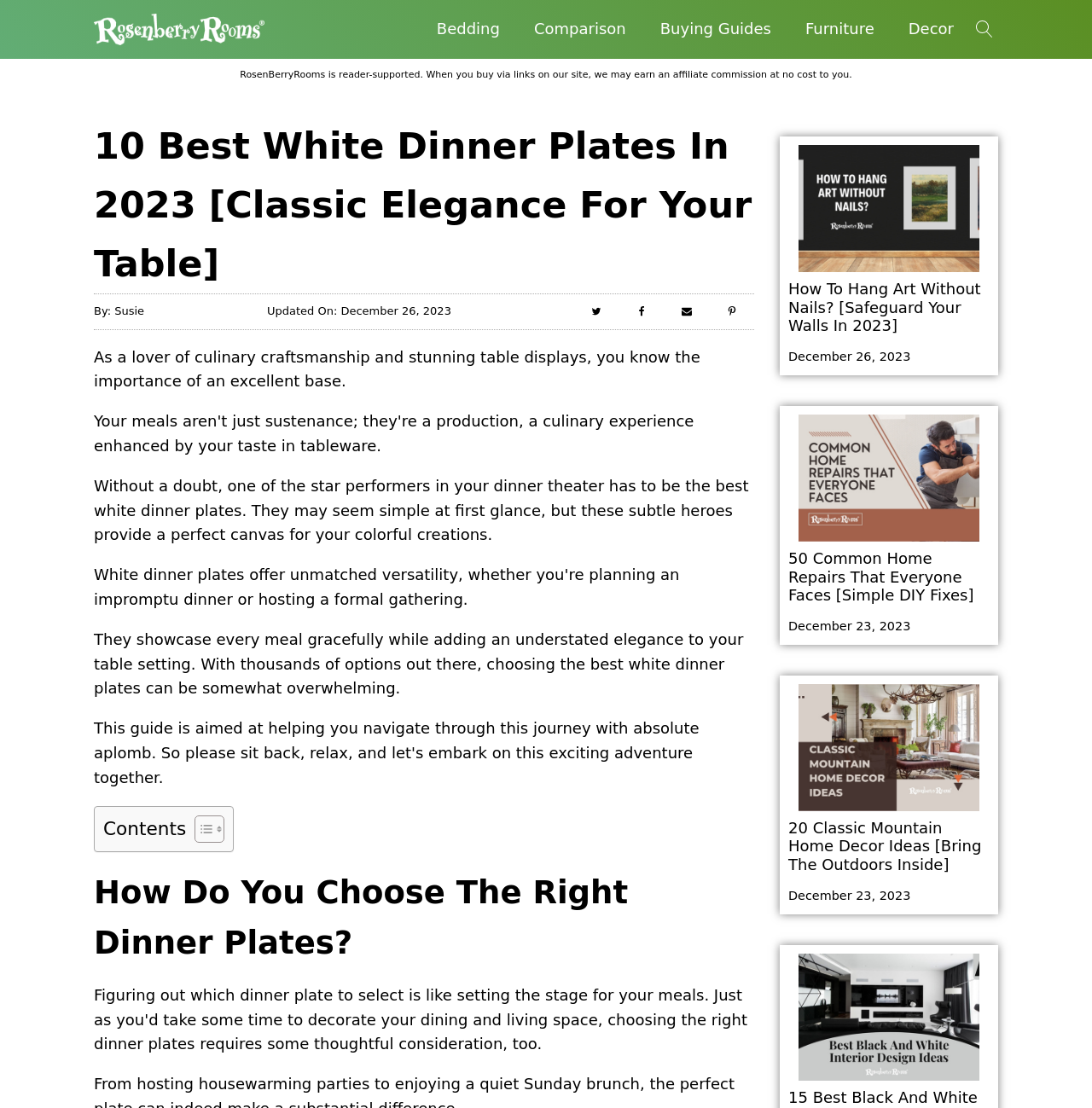Show the bounding box coordinates of the element that should be clicked to complete the task: "Read the article 'How To Hang Art Without Nails? [Safeguard Your Walls In 2023}'".

[0.722, 0.253, 0.906, 0.302]